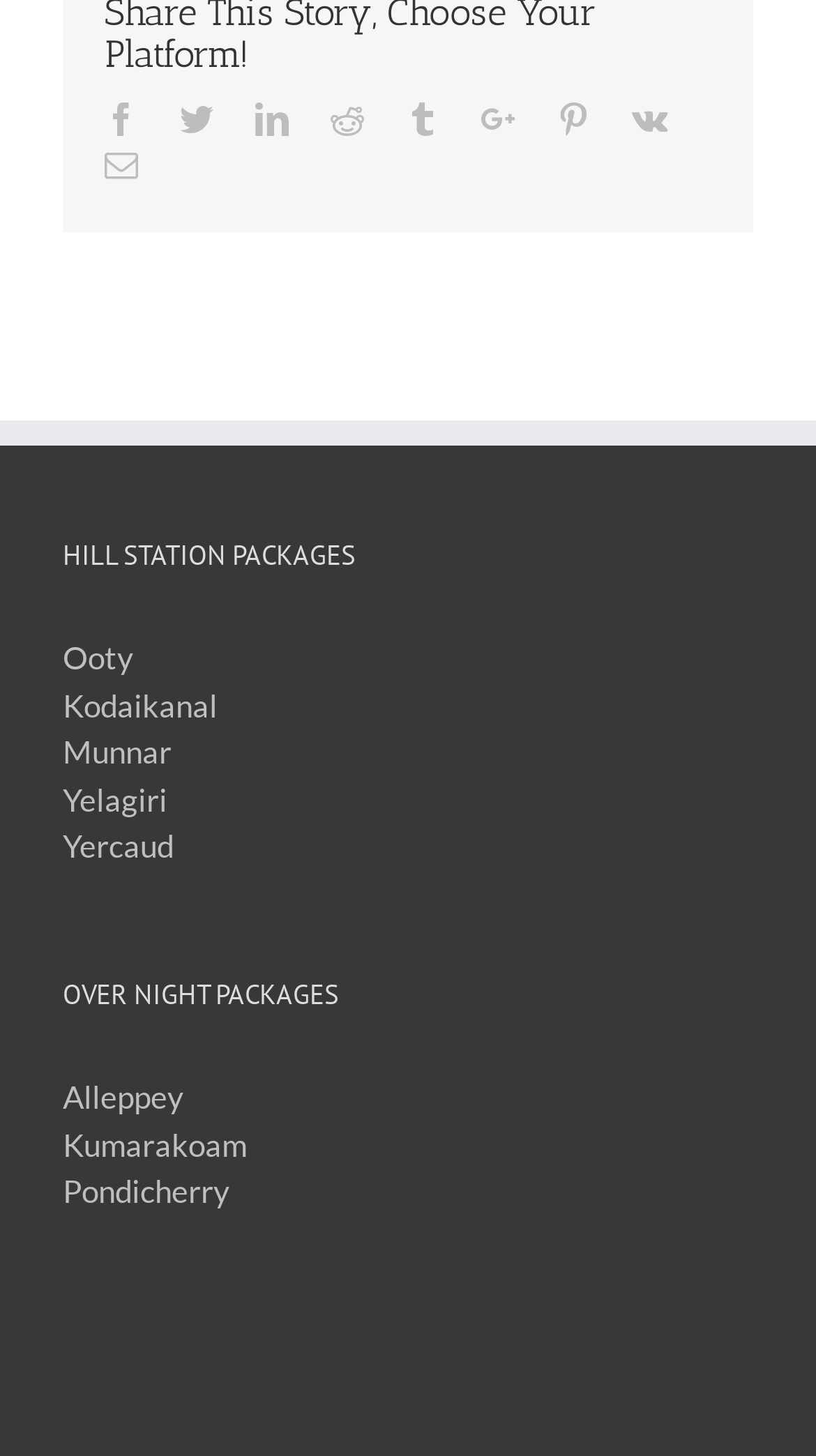Please provide a one-word or short phrase answer to the question:
What is the first overnight package?

Alleppey